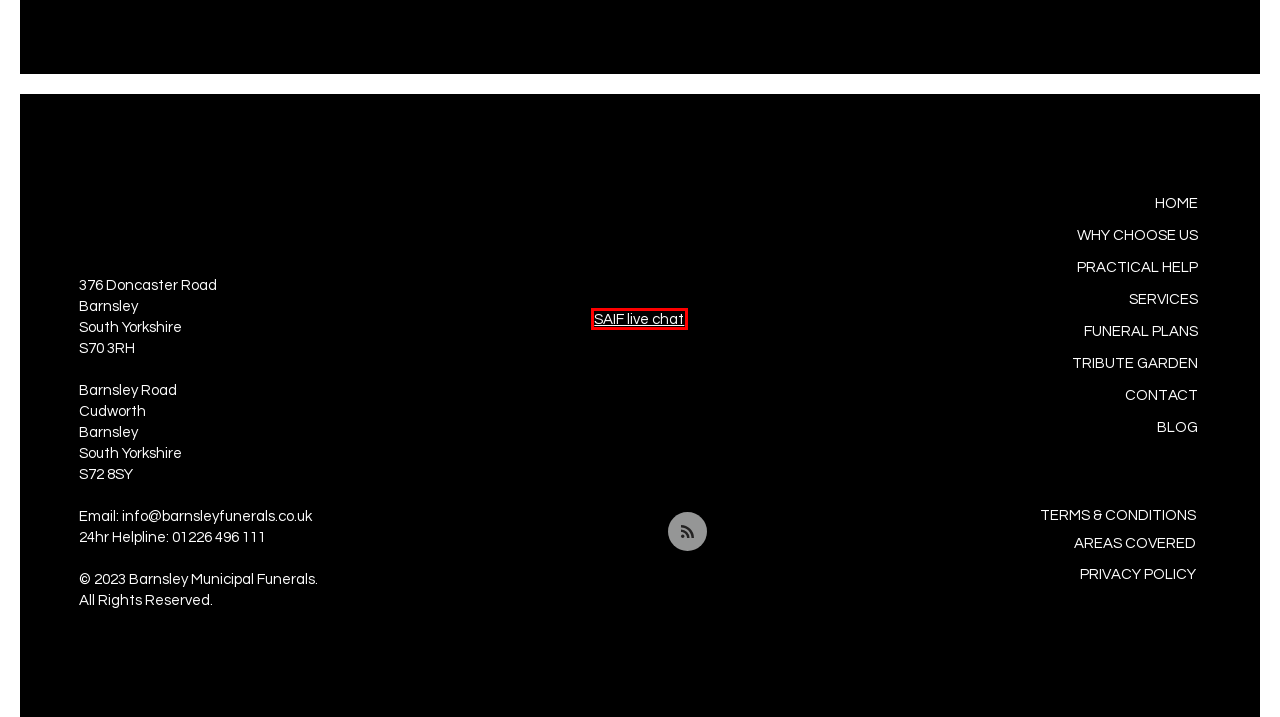You have received a screenshot of a webpage with a red bounding box indicating a UI element. Please determine the most fitting webpage description that matches the new webpage after clicking on the indicated element. The choices are:
A. Barnsley Municipal Funerals | Terms & Conditions
B. BLOG | Barnsley Funerals
C. Funeral Directors Barnsley | Barnsley Municipal Funerals
D. Barnsley Municipal Funerals | Privacy Policy
E. Barnsley Municipal Funerals | Coffin & Casket Choices
F. UK Independent Funeral Directors
G. Barnsley Municipal Funerals | Why Choose us?
H. Barnsley Municipal Funerals | Funeral First Steps

F